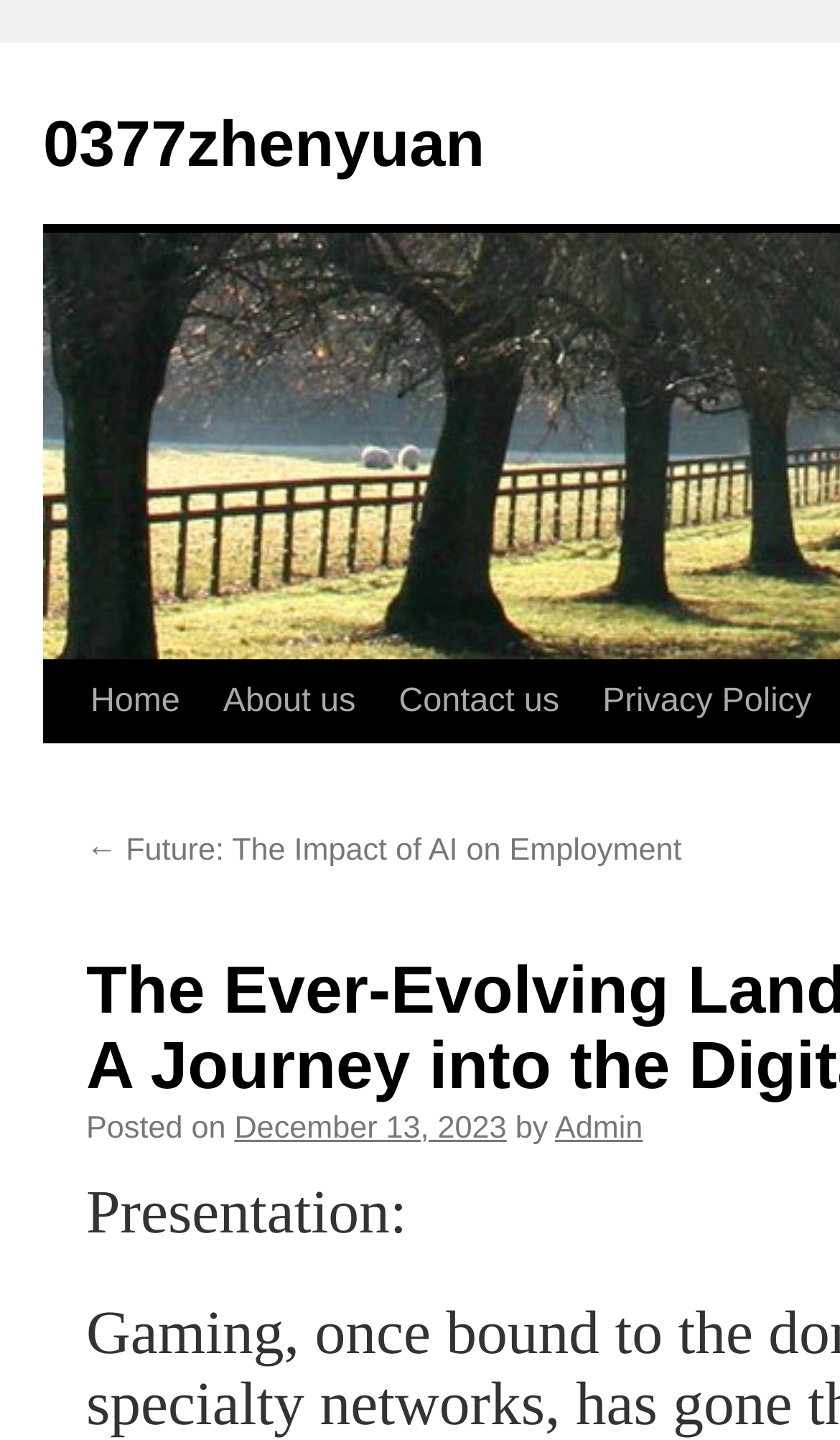Locate the bounding box coordinates of the element you need to click to accomplish the task described by this instruction: "visit the previous article".

[0.103, 0.579, 0.811, 0.603]